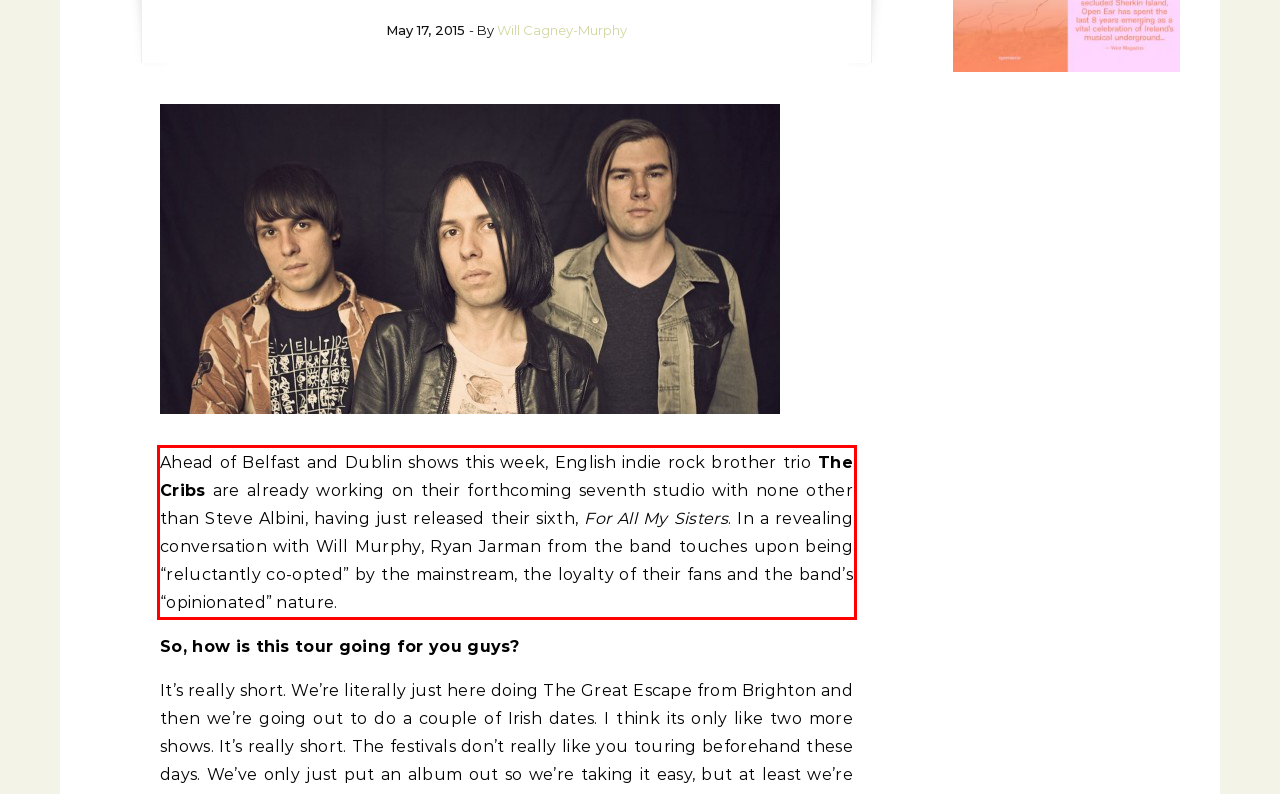Please analyze the screenshot of a webpage and extract the text content within the red bounding box using OCR.

Ahead of Belfast and Dublin shows this week, English indie rock brother trio The Cribs are already working on their forthcoming seventh studio with none other than Steve Albini, having just released their sixth, For All My Sisters. In a revealing conversation with Will Murphy, Ryan Jarman from the band touches upon being “reluctantly co-opted” by the mainstream, the loyalty of their fans and the band’s “opinionated” nature.